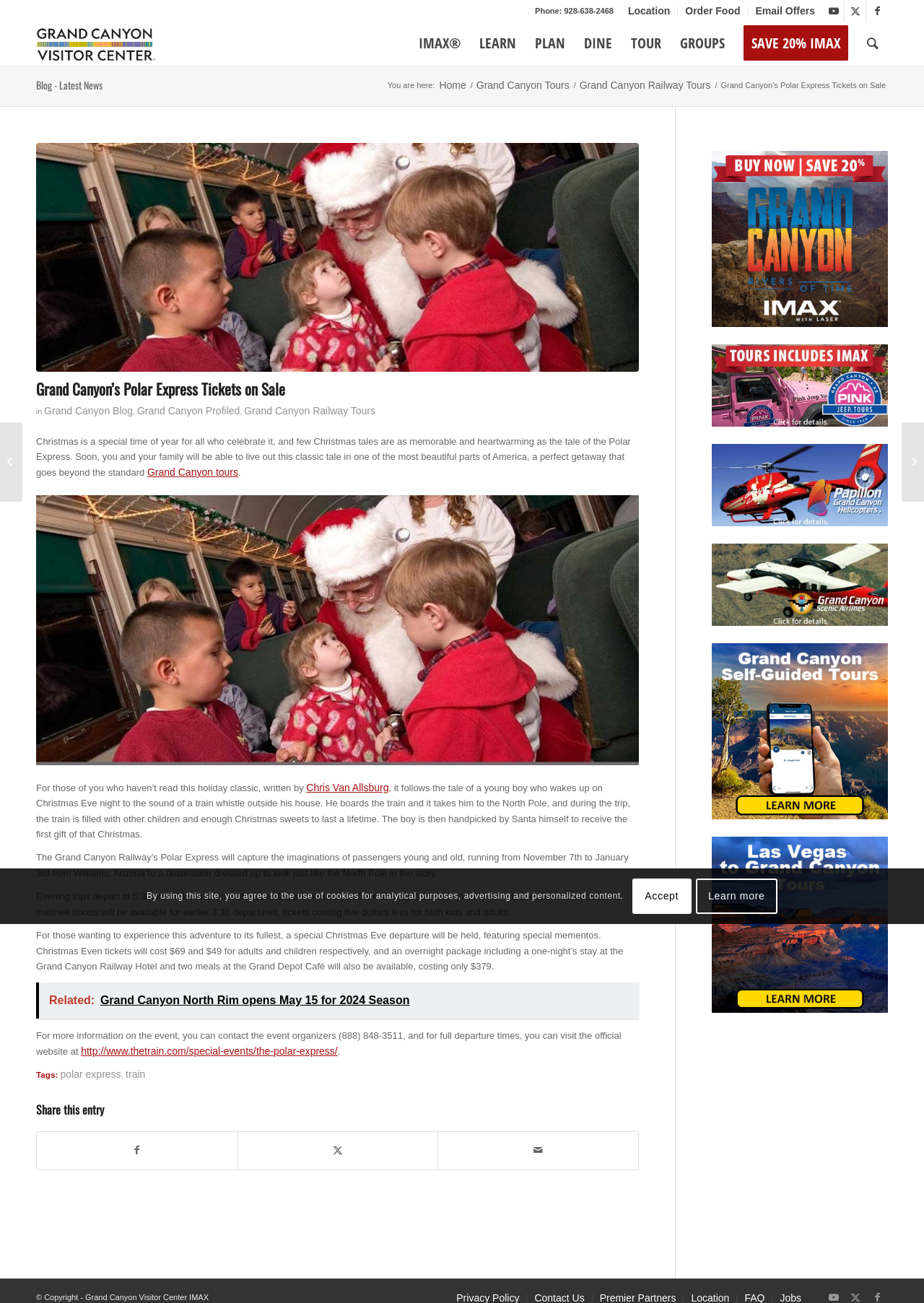Identify the bounding box for the UI element that is described as follows: "Share on Facebook".

[0.04, 0.869, 0.257, 0.897]